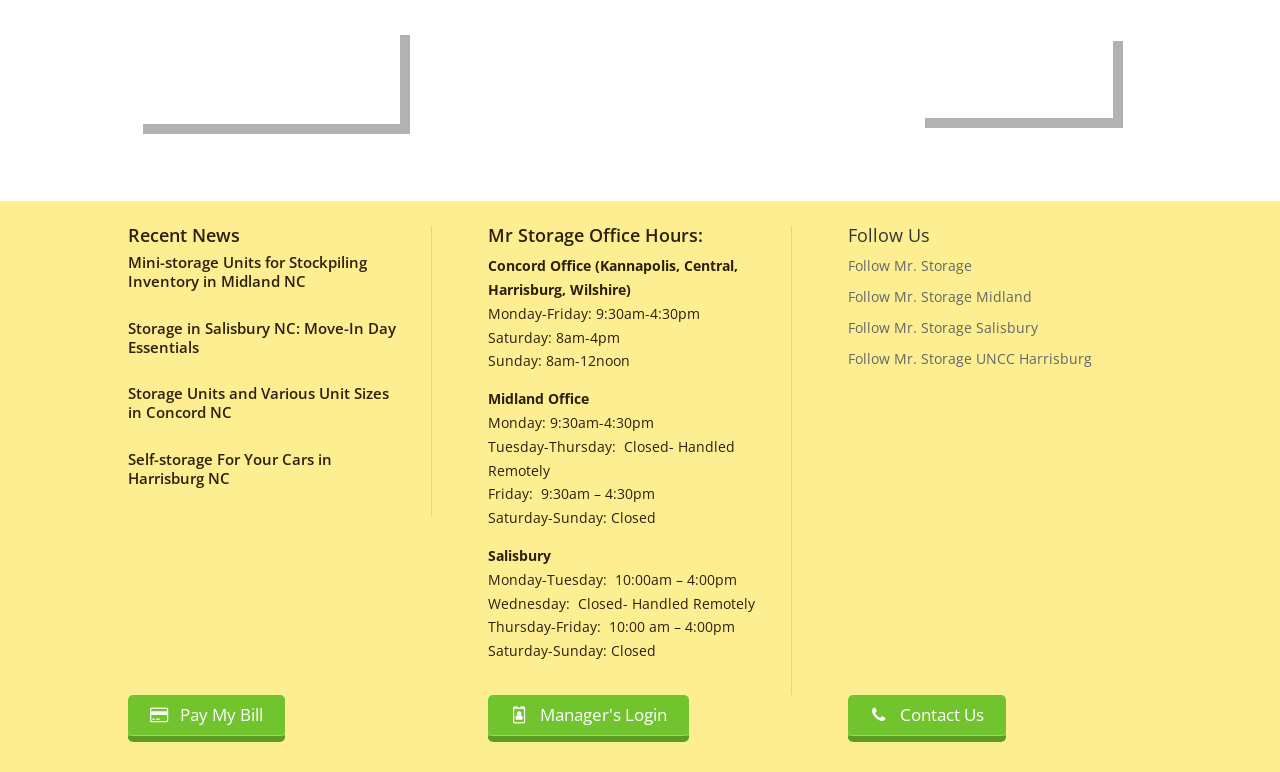Can you show the bounding box coordinates of the region to click on to complete the task described in the instruction: "View recent news"?

[0.1, 0.293, 0.313, 0.329]